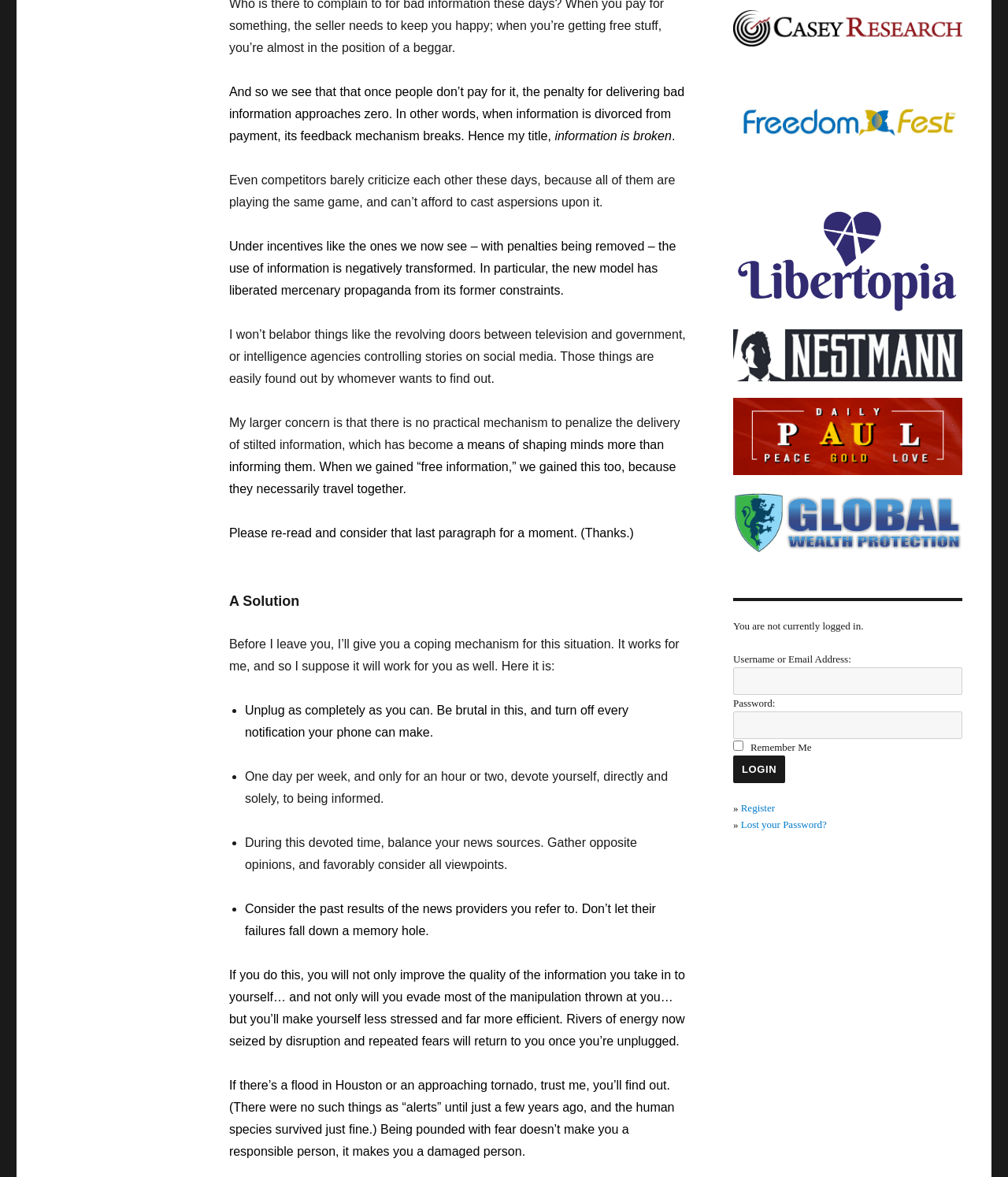What is the function of the login form at the bottom of the page?
Answer the question with detailed information derived from the image.

The login form at the bottom of the page allows users to log in to the website, likely to access restricted content or to manage their account. The form includes fields for username or email address, password, and a checkbox to remember the user's login credentials.